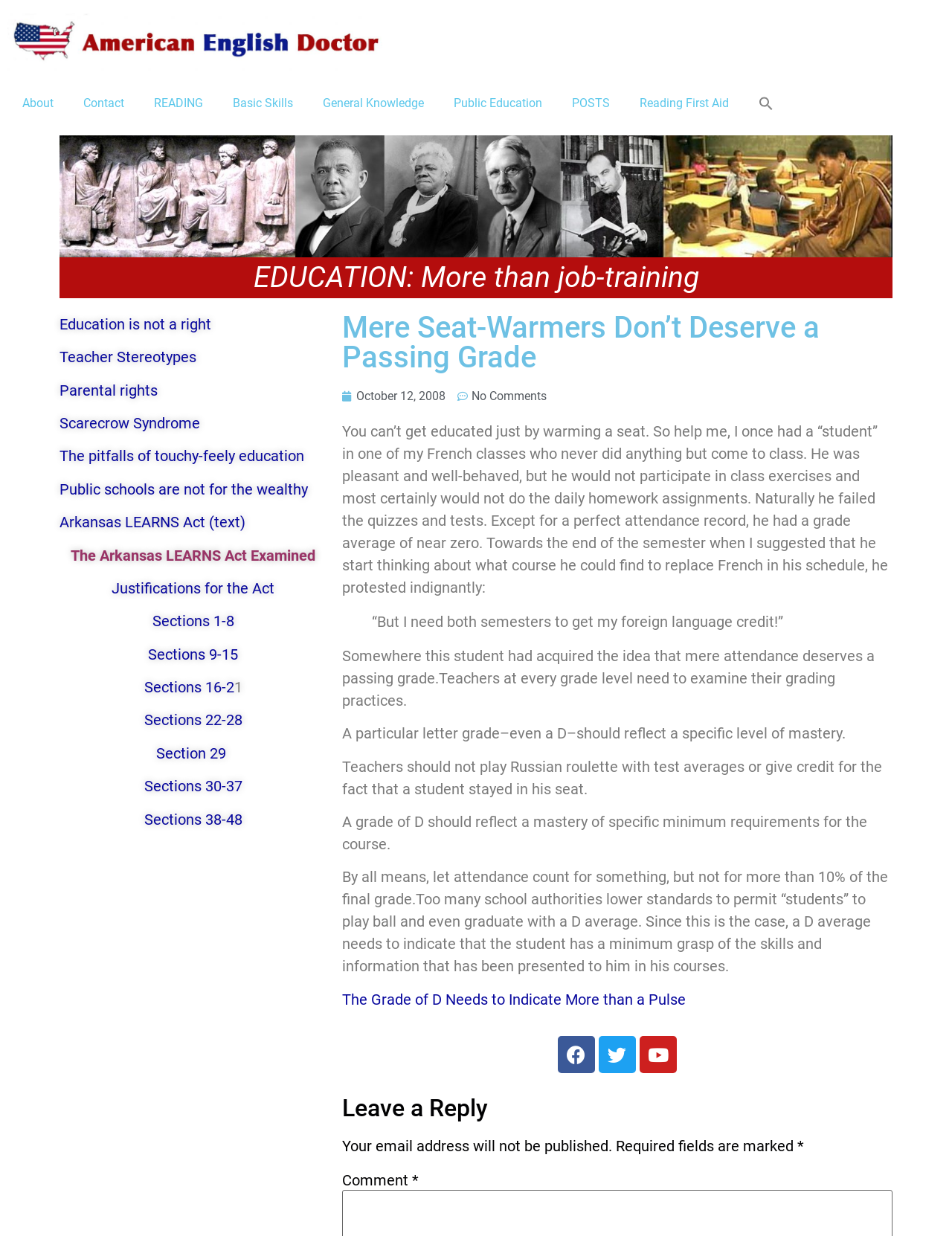Determine the bounding box coordinates of the clickable region to follow the instruction: "Click on the 'About' link".

[0.008, 0.07, 0.072, 0.098]